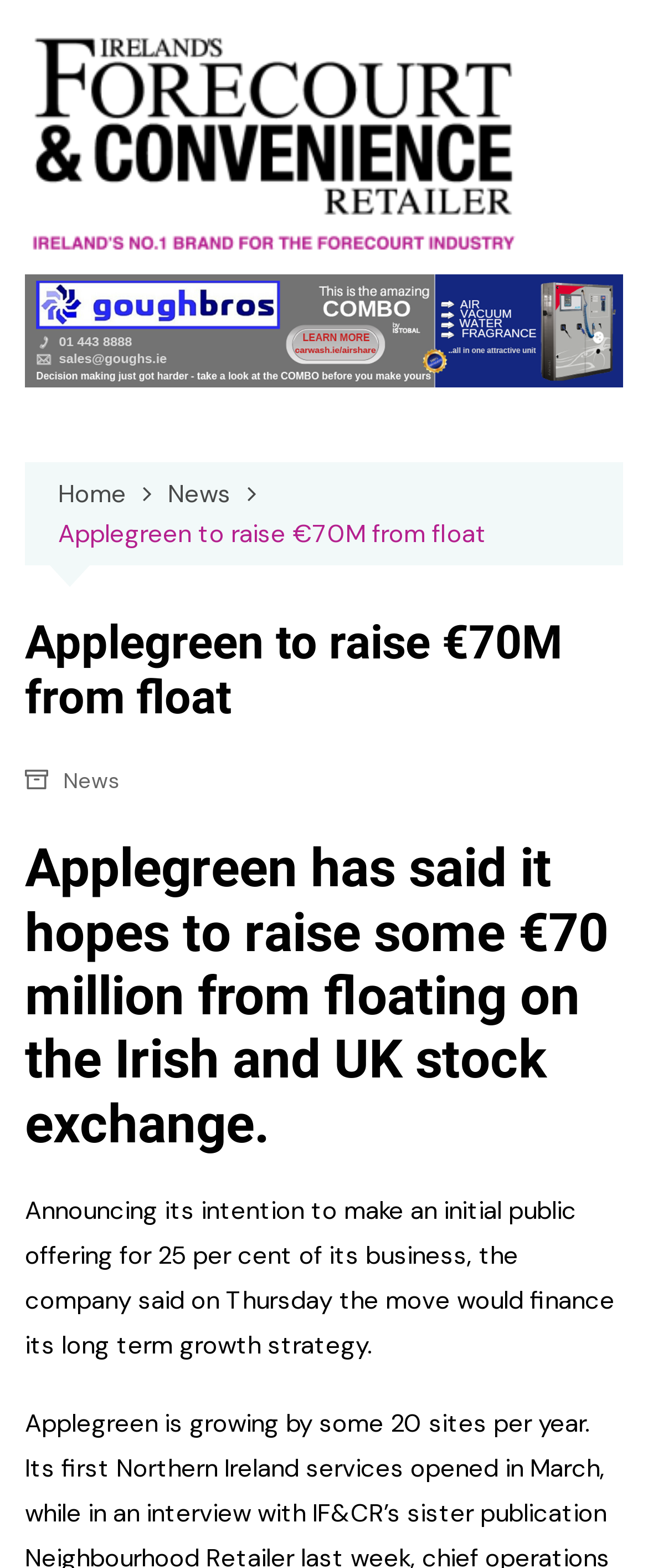Provide the bounding box coordinates, formatted as (top-left x, top-left y, bottom-right x, bottom-right y), with all values being floating point numbers between 0 and 1. Identify the bounding box of the UI element that matches the description: alt="Ireland's Forecourt & Convenience Retailer"

[0.038, 0.016, 0.808, 0.164]